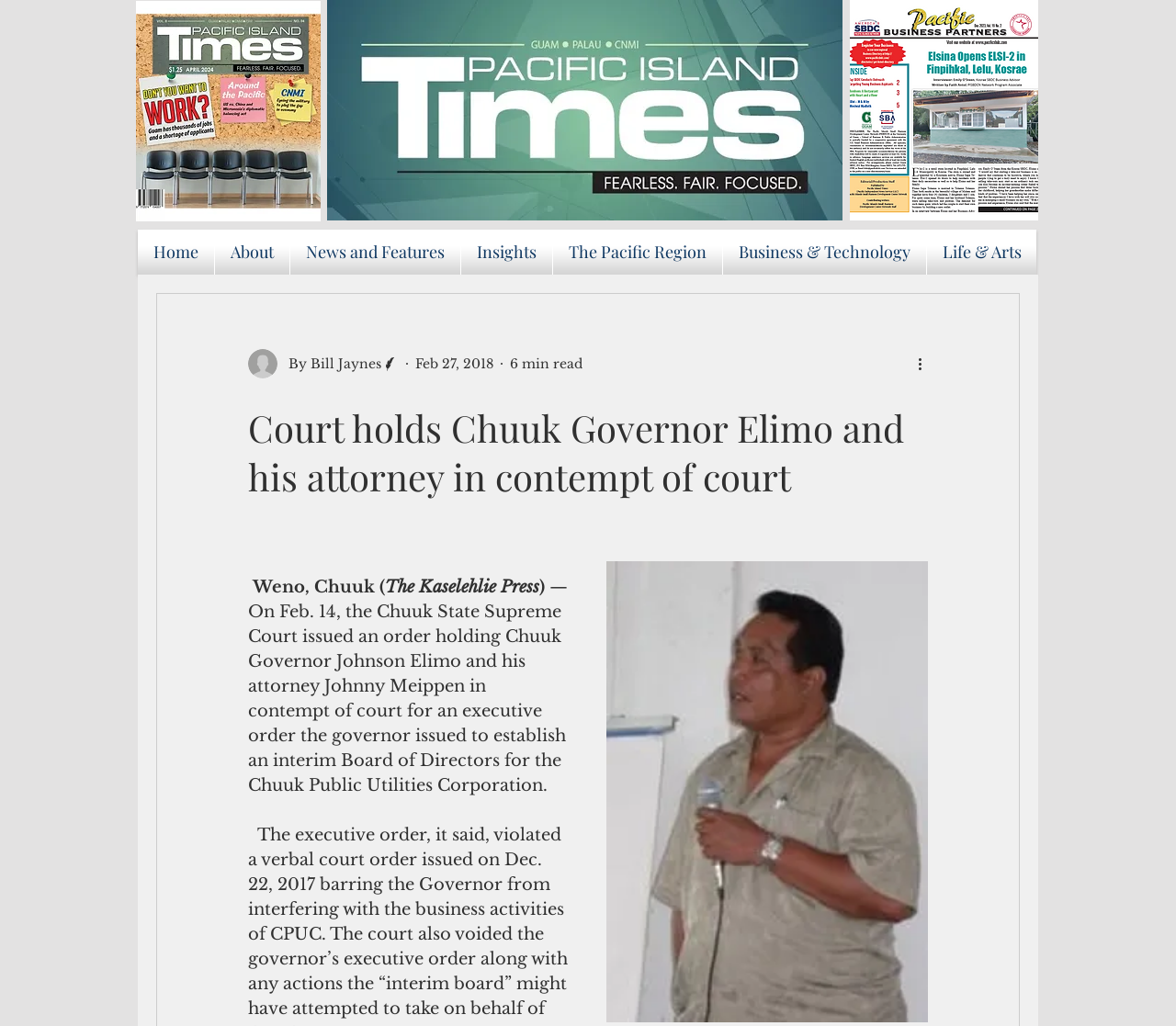Produce an elaborate caption capturing the essence of the webpage.

The webpage appears to be a news article page. At the top, there are three images: a cover image for April 2024 on the left, a Facebook icon in the middle, and a PacBizPartners image on the right. Below these images, there is a navigation menu with links to different sections of the website, including Home, About, News and Features, Insights, The Pacific Region, Business & Technology, and Life & Arts.

On the left side of the page, there is a writer's picture and information, including the writer's name, Bill Jaynes, and the date of the article, Feb 27, 2018. The article's title, "Court holds Chuuk Governor Elimo and his attorney in contempt of court", is prominently displayed in a heading. The article's content is a news report about the Chuuk State Supreme Court issuing an order holding the Chuuk Governor and his attorney in contempt of court.

There is a button labeled "More actions" on the right side of the page, and a button with no label at the bottom of the page. The page also has a few generic elements, including a "Writer" label and a "6 min read" label, indicating the estimated time it takes to read the article.